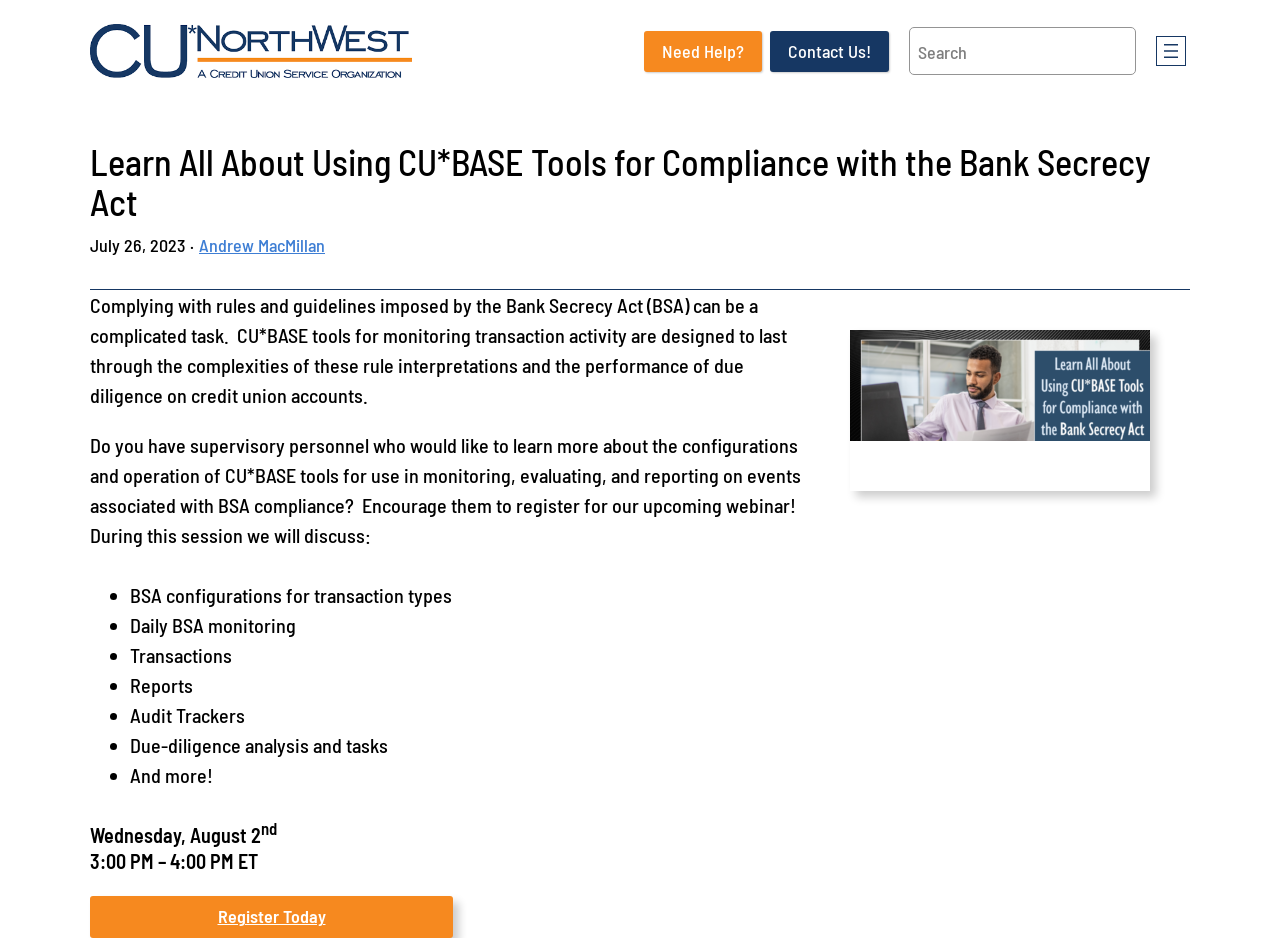Identify and provide the text of the main header on the webpage.

Learn All About Using CU*BASE Tools for Compliance with the Bank Secrecy Act